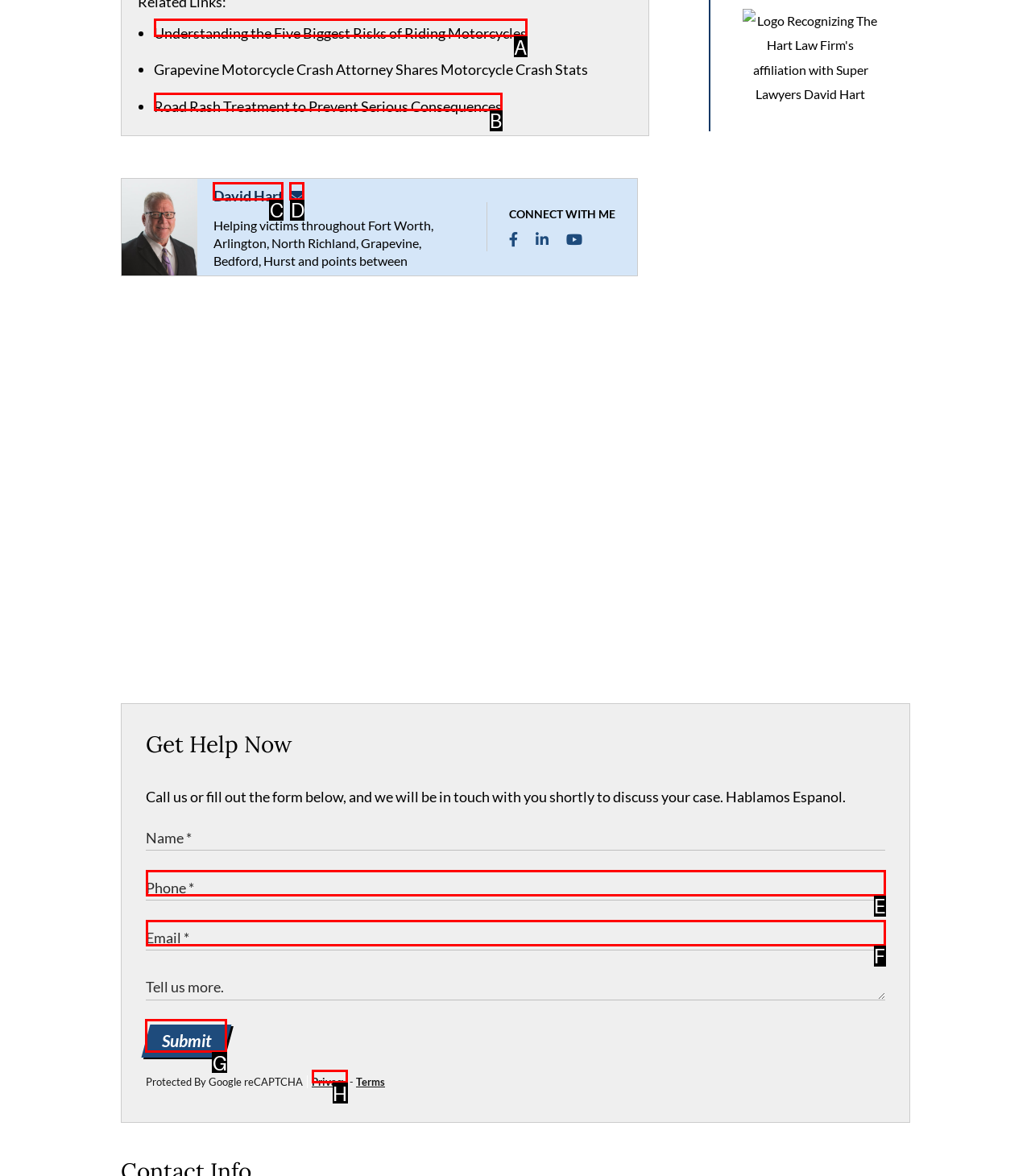Decide which letter you need to select to fulfill the task: Submit the form
Answer with the letter that matches the correct option directly.

G